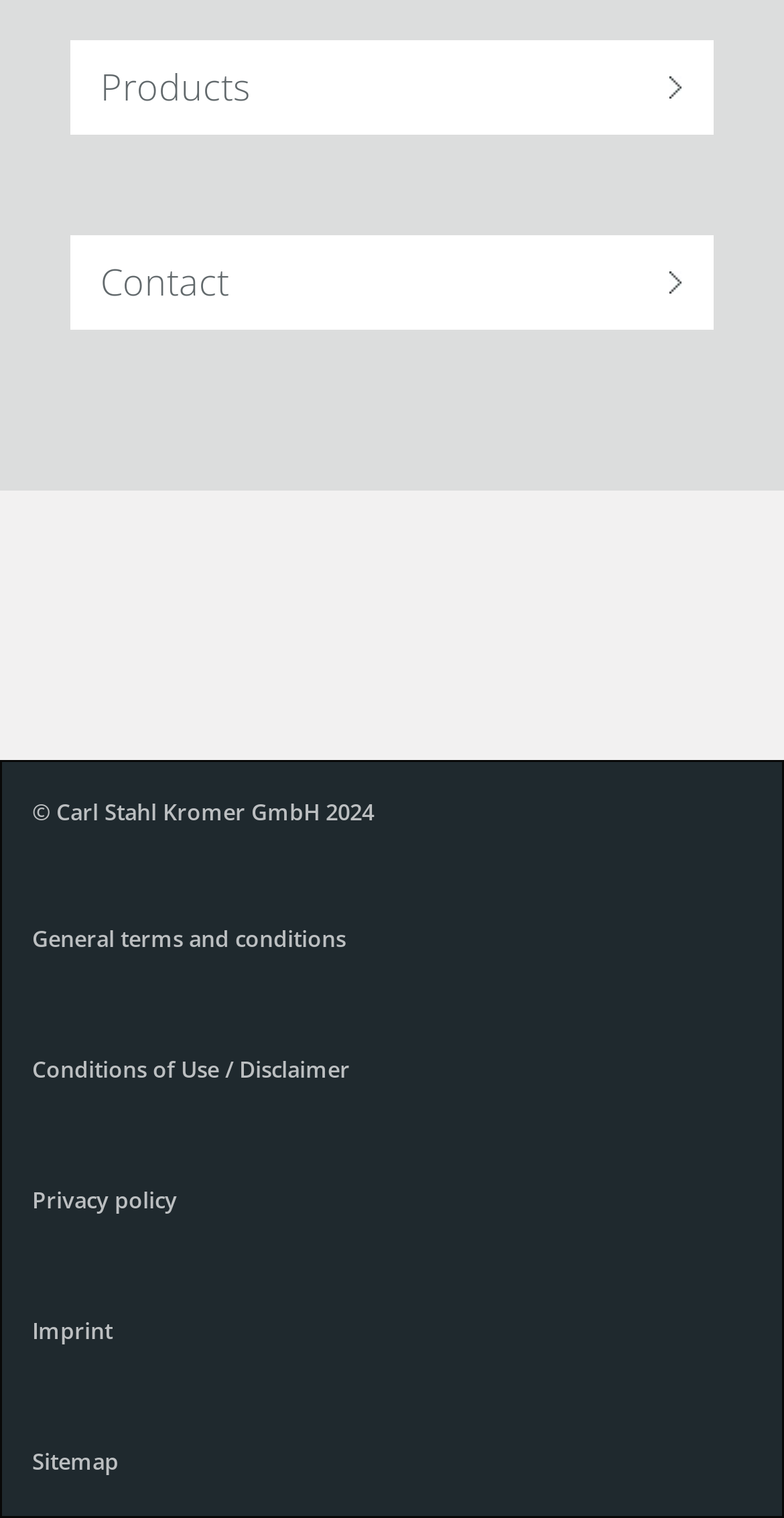Determine the bounding box coordinates of the region I should click to achieve the following instruction: "Visit Imprint". Ensure the bounding box coordinates are four float numbers between 0 and 1, i.e., [left, top, right, bottom].

[0.003, 0.843, 0.985, 0.903]